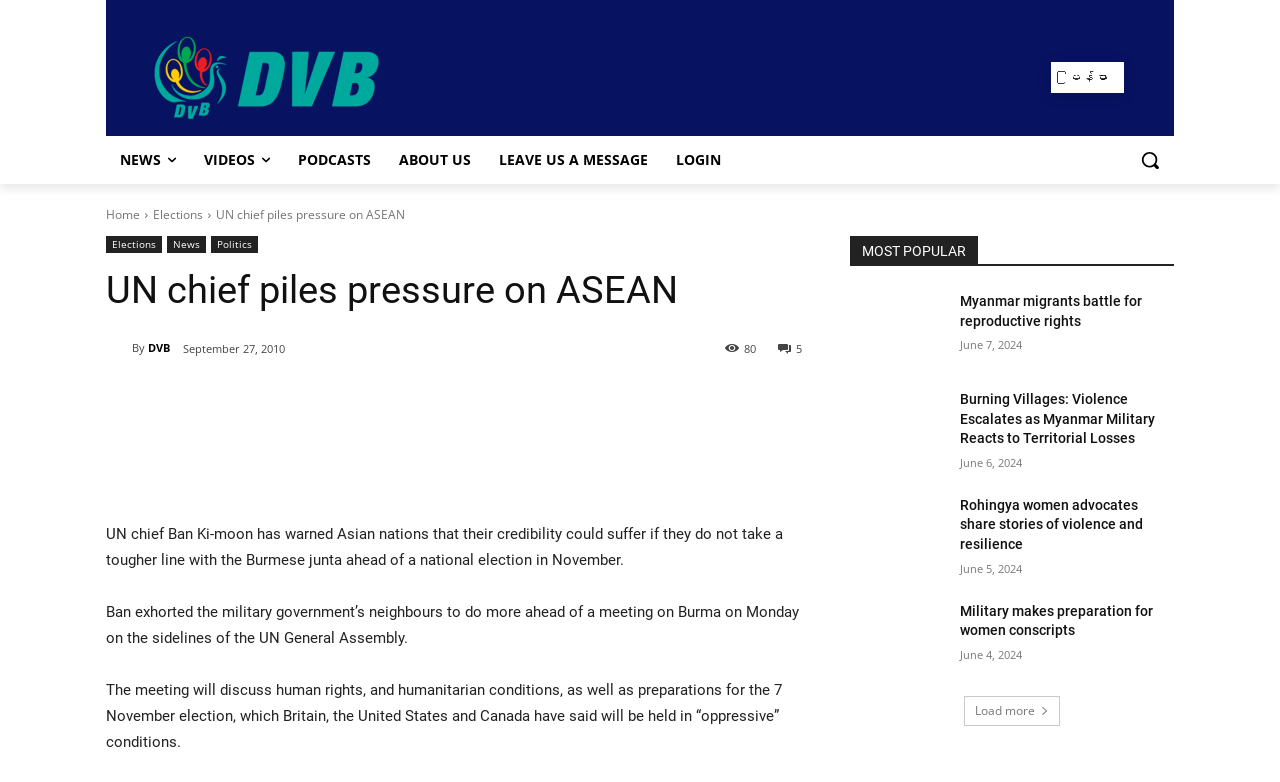Determine the bounding box coordinates of the section I need to click to execute the following instruction: "View the most popular articles". Provide the coordinates as four float numbers between 0 and 1, i.e., [left, top, right, bottom].

[0.664, 0.302, 0.917, 0.34]